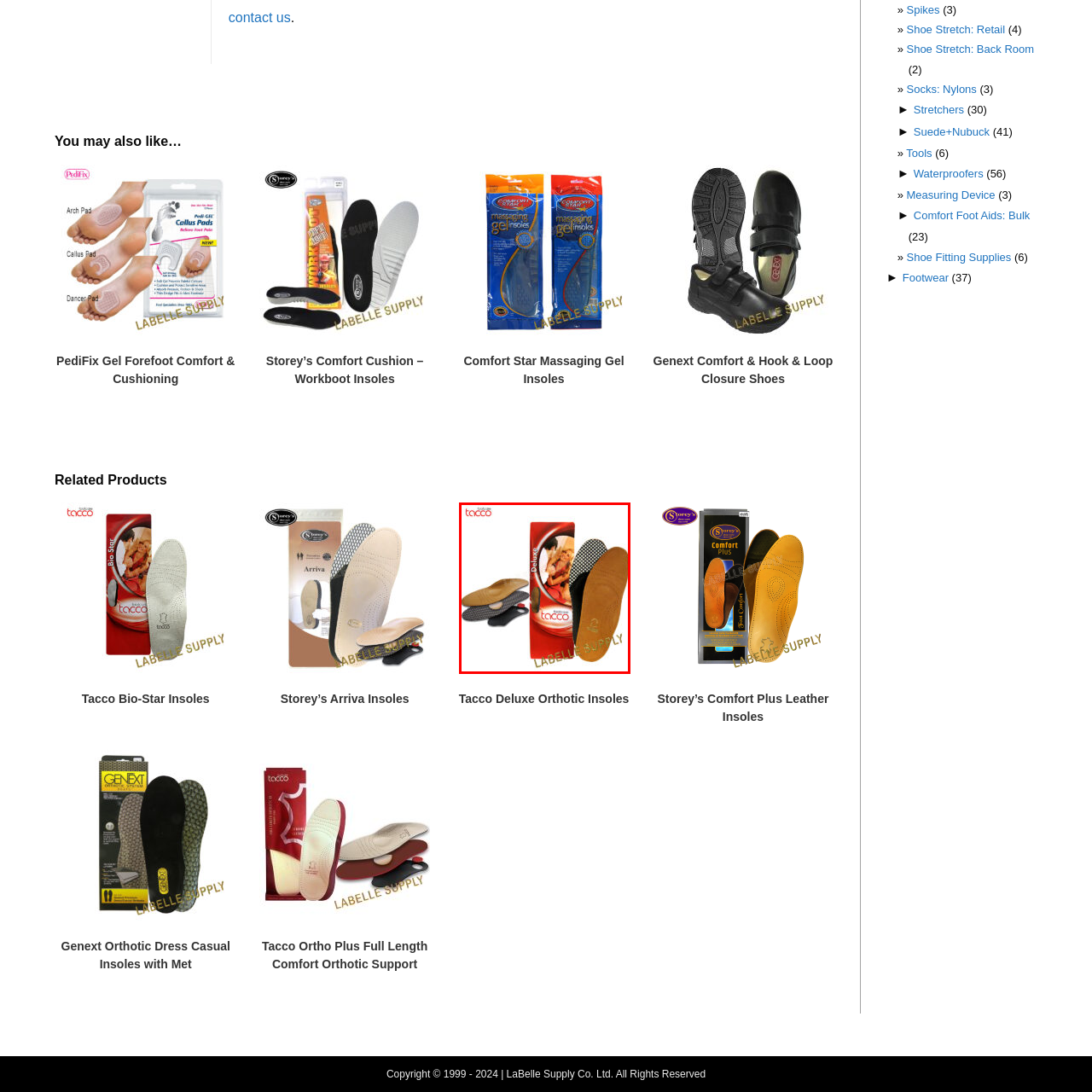Offer an in-depth caption for the image content enclosed by the red border.

The image showcases the "Tacco Deluxe Orthotic Insoles," presented in an attractive packaging. The package prominently features the Tacco logo at the top, accompanied by a vibrant red and white design that draws attention. Inside the packaging, three pairs of orthotic insoles are displayed: one in a sophisticated tan color, complemented by black and checkered insoles. These insoles are designed to provide comfort and support, ideal for enhancing the fit and feel of various footwear. This product is showcased by LaBelle Supply Co., ensuring quality and care in foot support solutions.